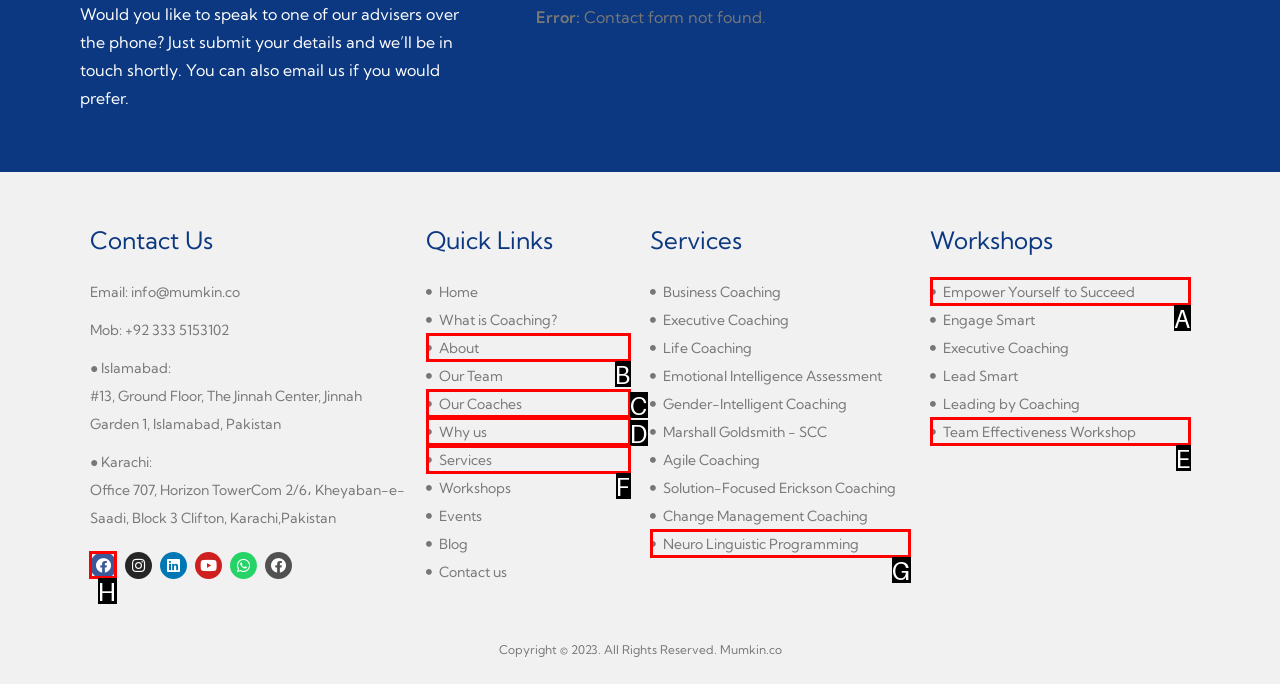To achieve the task: Visit Facebook page, indicate the letter of the correct choice from the provided options.

H